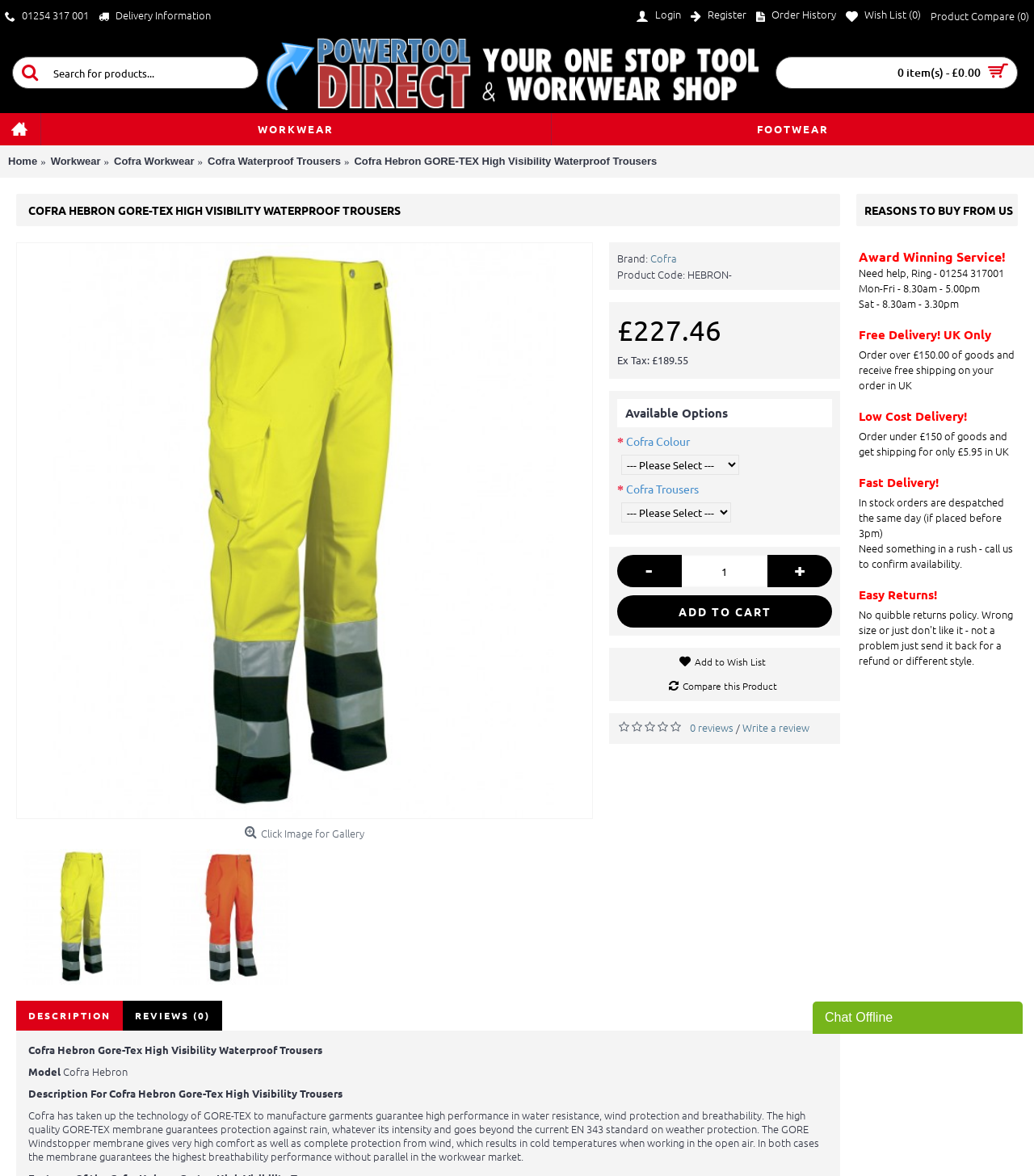Determine the bounding box coordinates of the element's region needed to click to follow the instruction: "View product details". Provide these coordinates as four float numbers between 0 and 1, formatted as [left, top, right, bottom].

[0.343, 0.124, 0.635, 0.15]